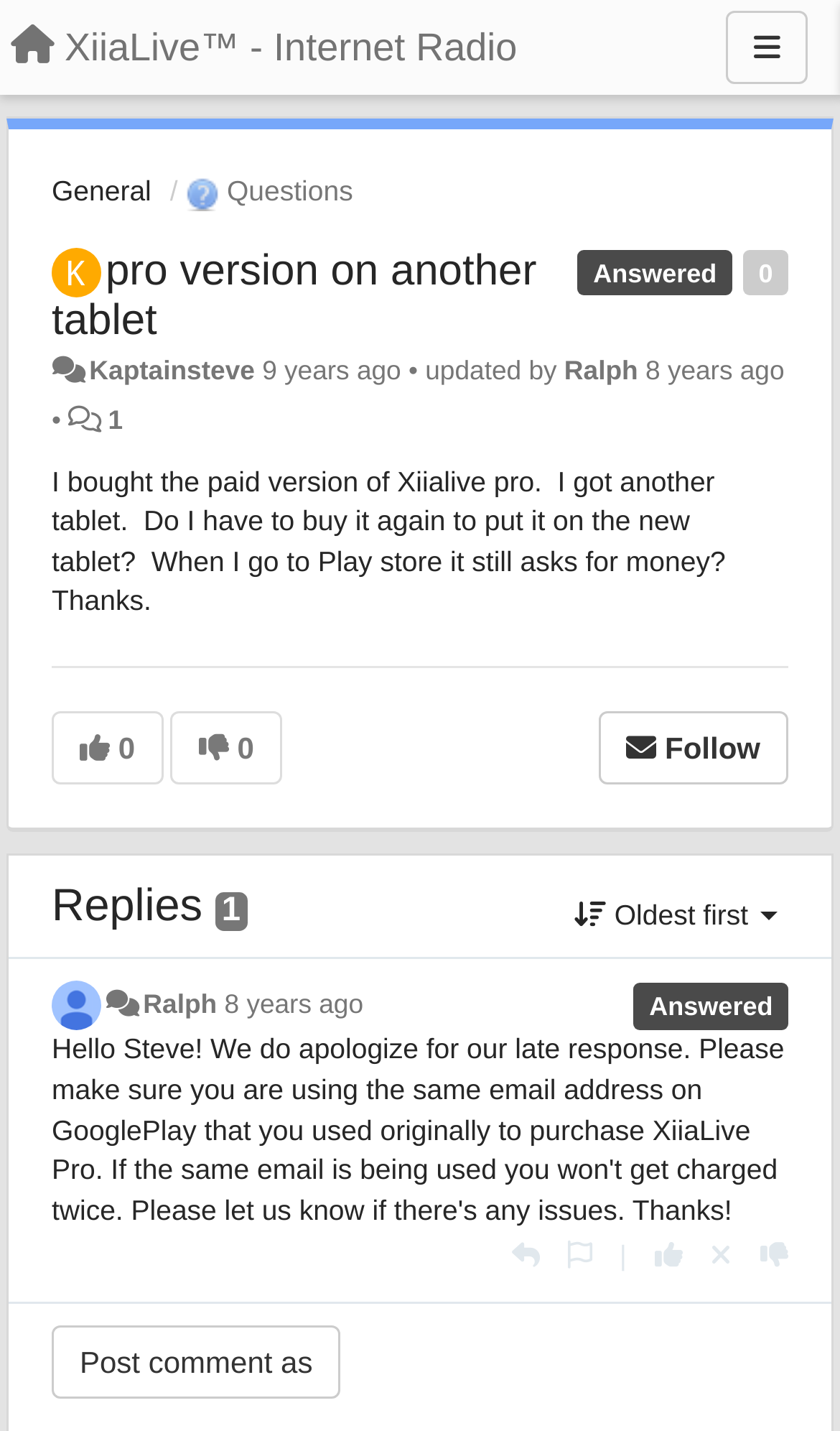Using details from the image, please answer the following question comprehensively:
What is the topic of the discussion?

The topic of the discussion is about the Xiialive pro version, specifically whether one needs to buy it again to put it on a new tablet.